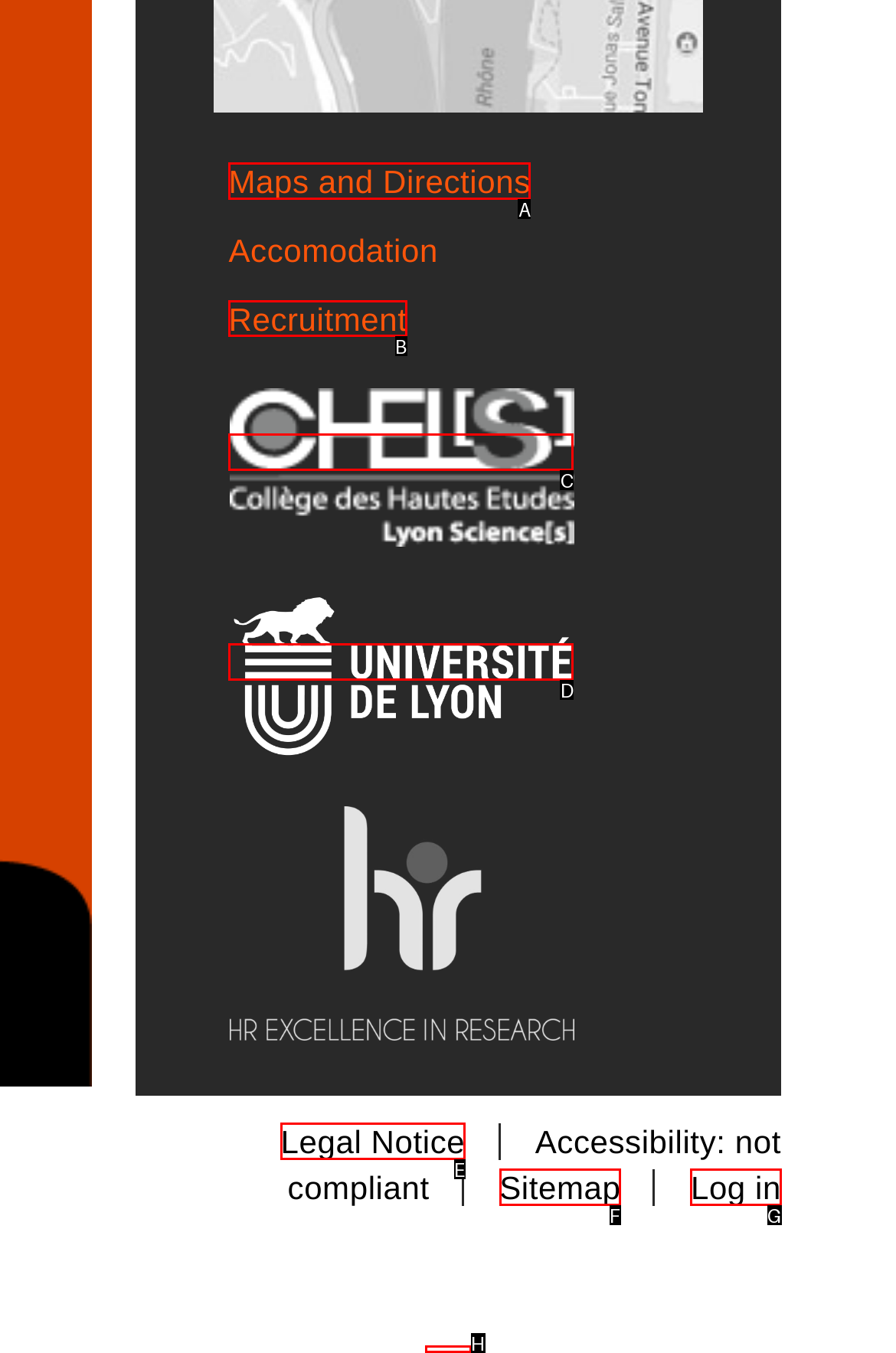Identify the correct UI element to click on to achieve the following task: Go to Recruitment Respond with the corresponding letter from the given choices.

B